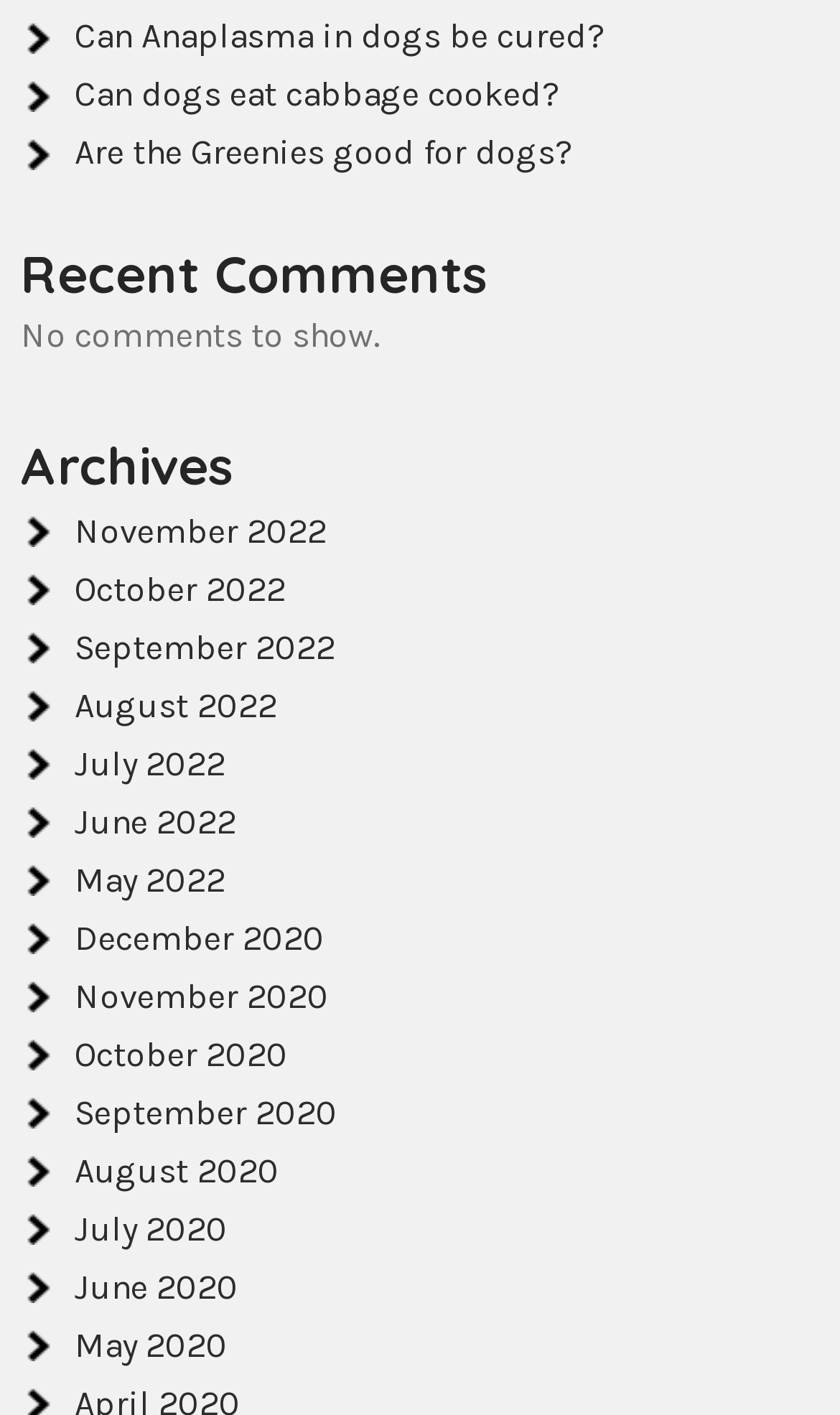How many links are there under Archives?
Look at the image and provide a short answer using one word or a phrase.

21